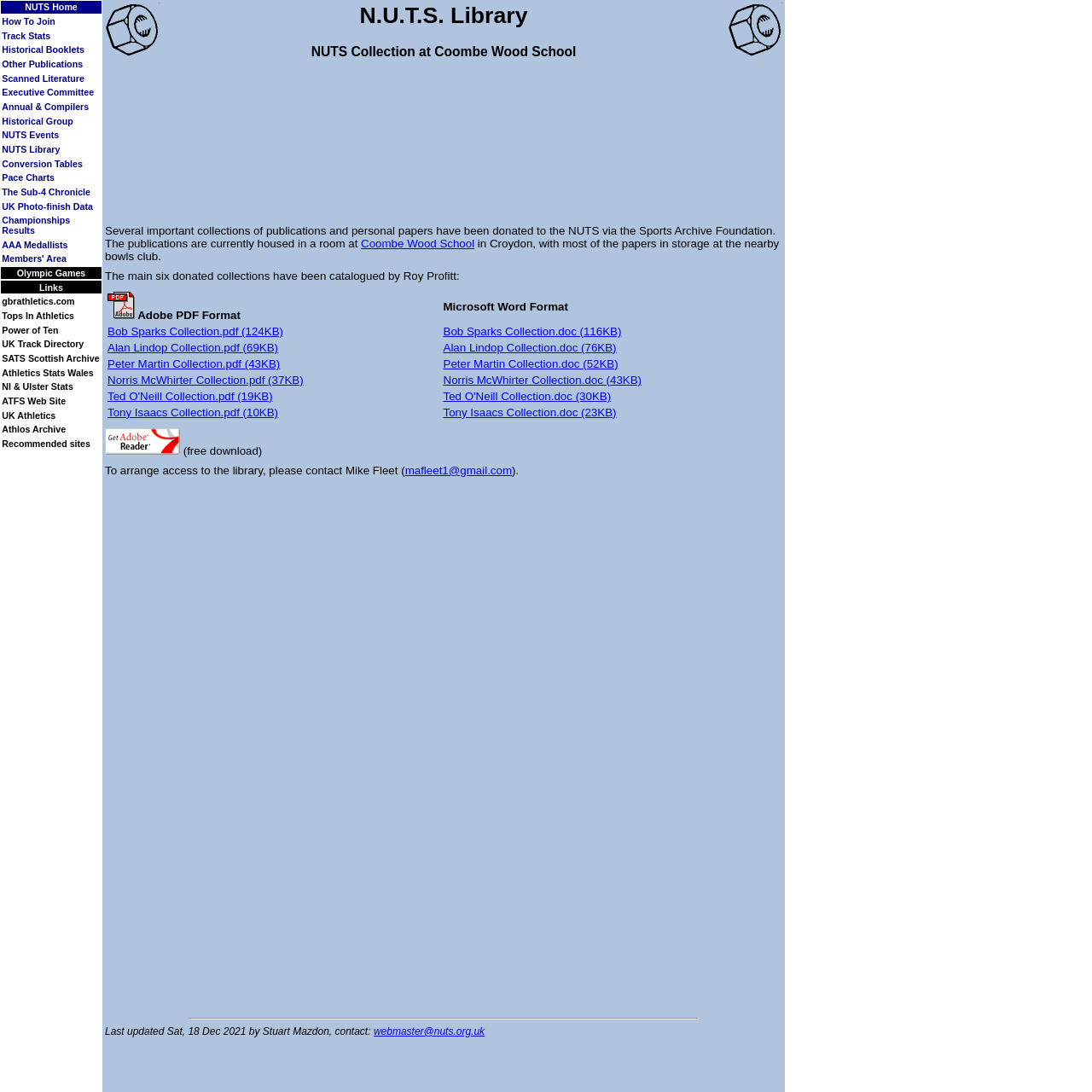Give a short answer using one word or phrase for the question:
What is the last link on the webpage?

Athletics Stats Wales